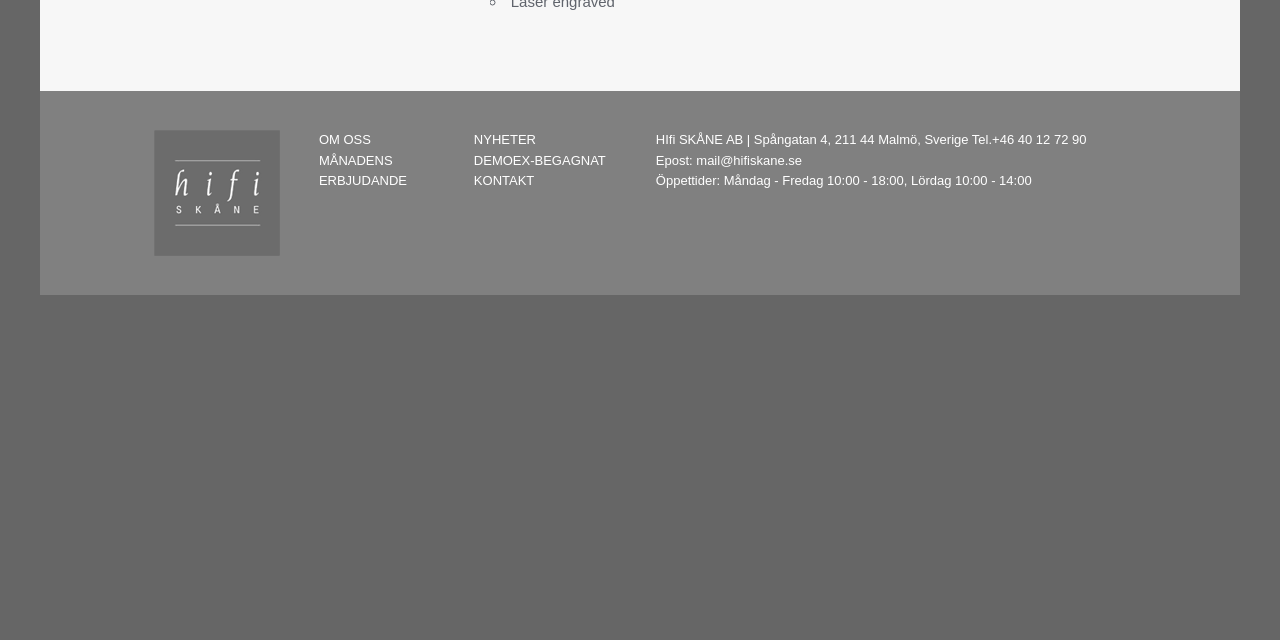Find the bounding box of the UI element described as: "DEMOEX-BEGAGNAT". The bounding box coordinates should be given as four float values between 0 and 1, i.e., [left, top, right, bottom].

[0.37, 0.238, 0.473, 0.262]